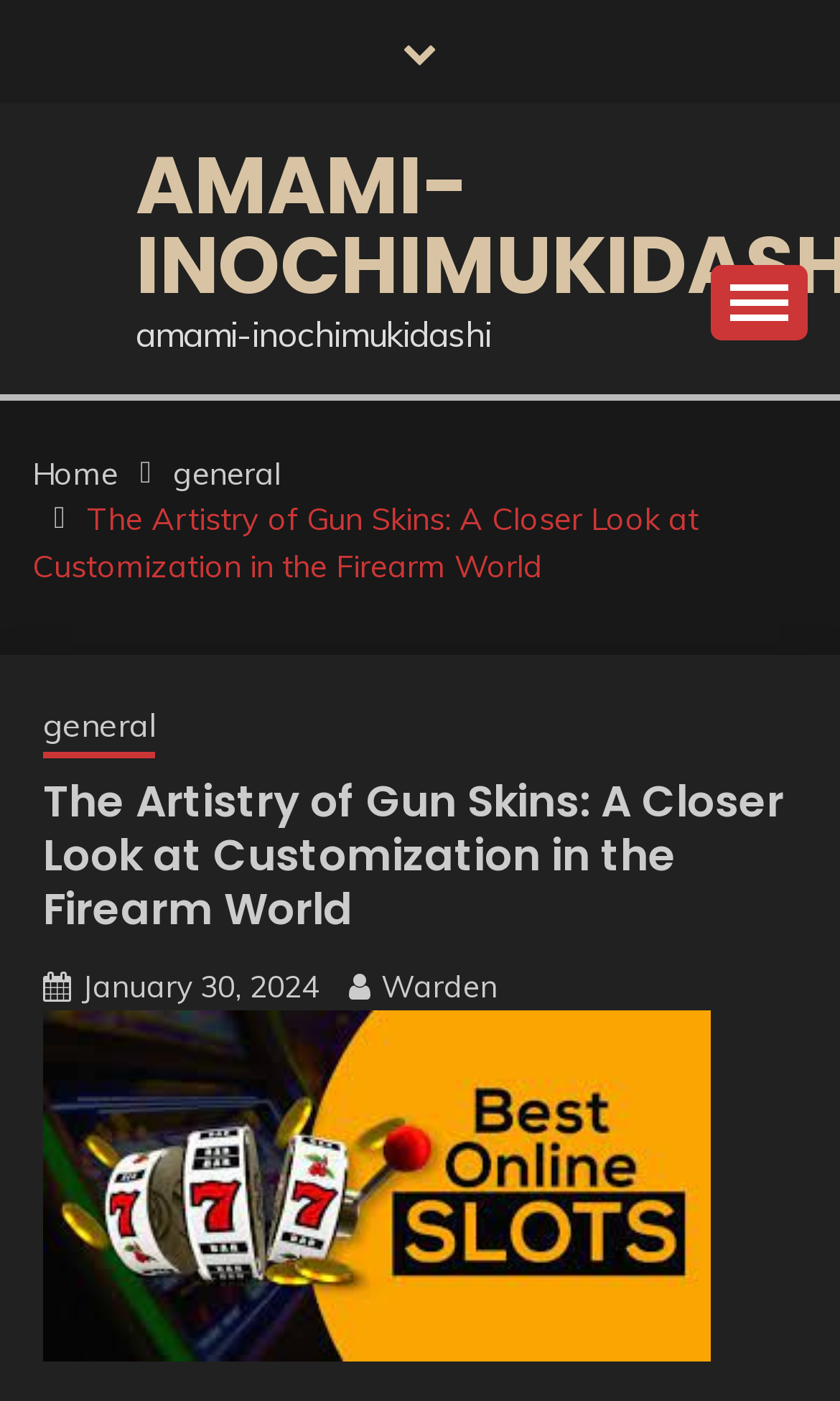Please find the top heading of the webpage and generate its text.

The Artistry of Gun Skins: A Closer Look at Customization in the Firearm World